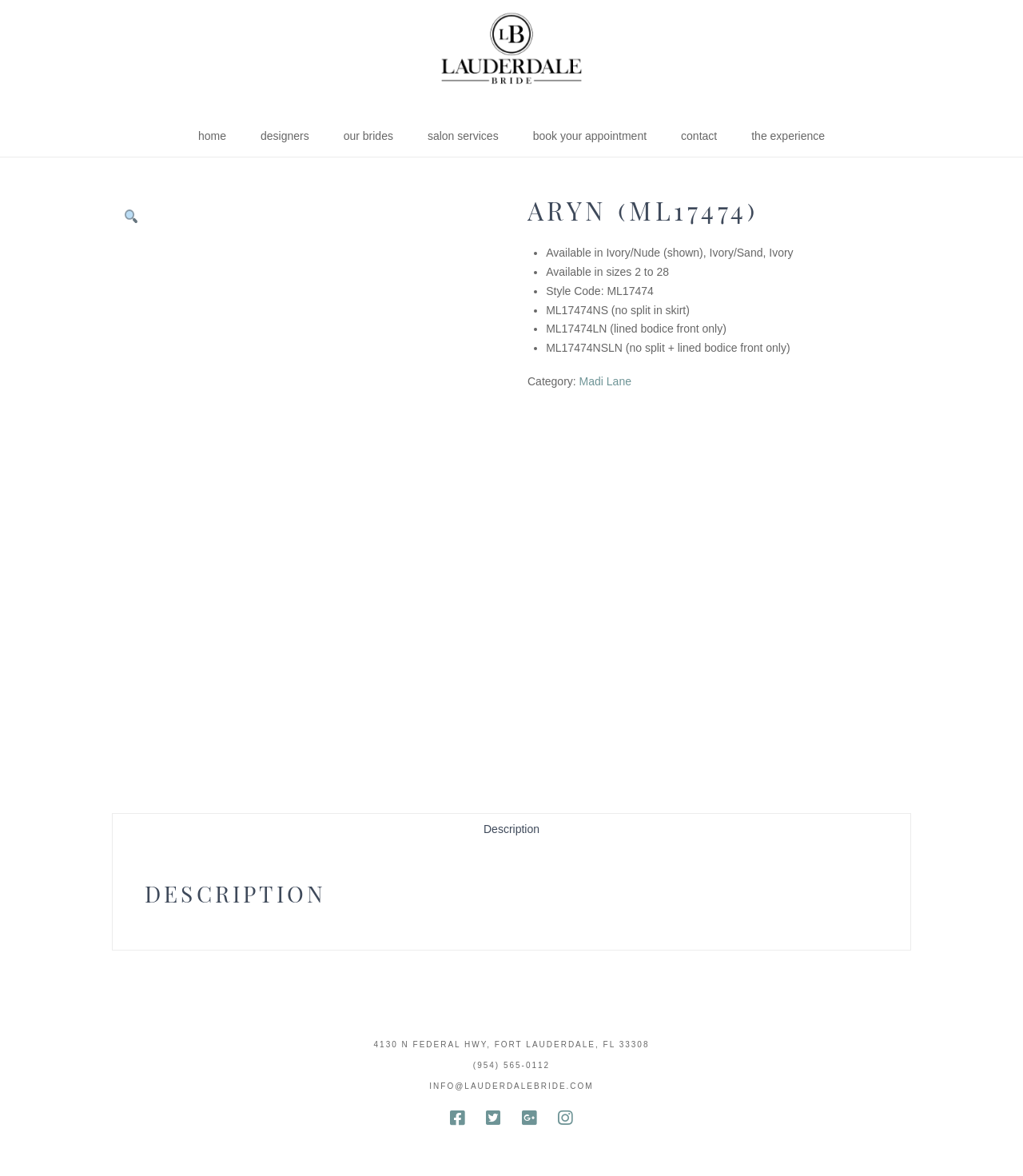Find the bounding box coordinates of the element to click in order to complete the given instruction: "search."

[0.109, 0.168, 0.147, 0.201]